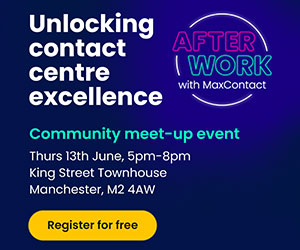Provide a brief response to the question below using one word or phrase:
Where is the event located?

King Street Townhouse in Manchester